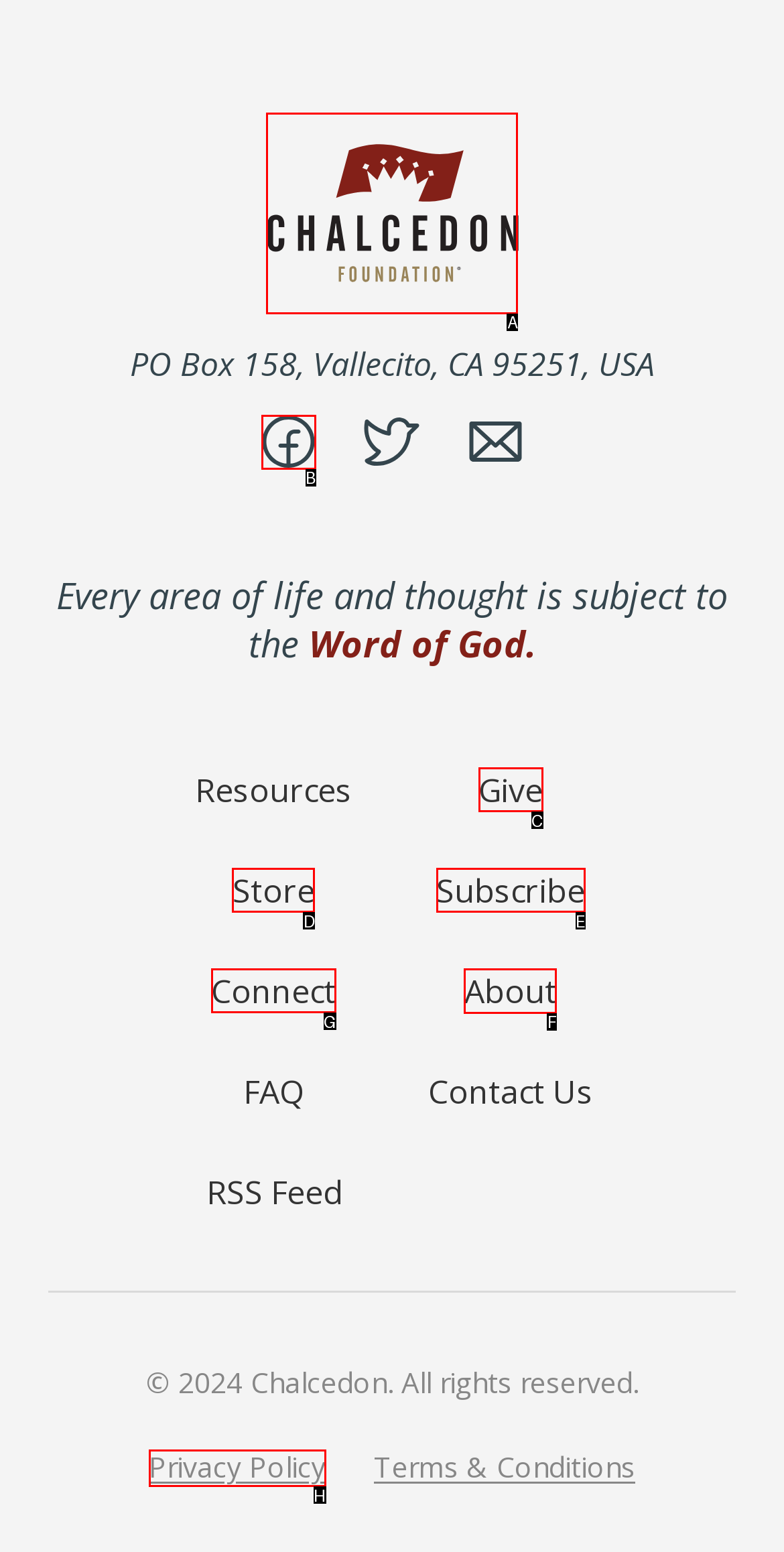Among the marked elements in the screenshot, which letter corresponds to the UI element needed for the task: Post a comment?

None